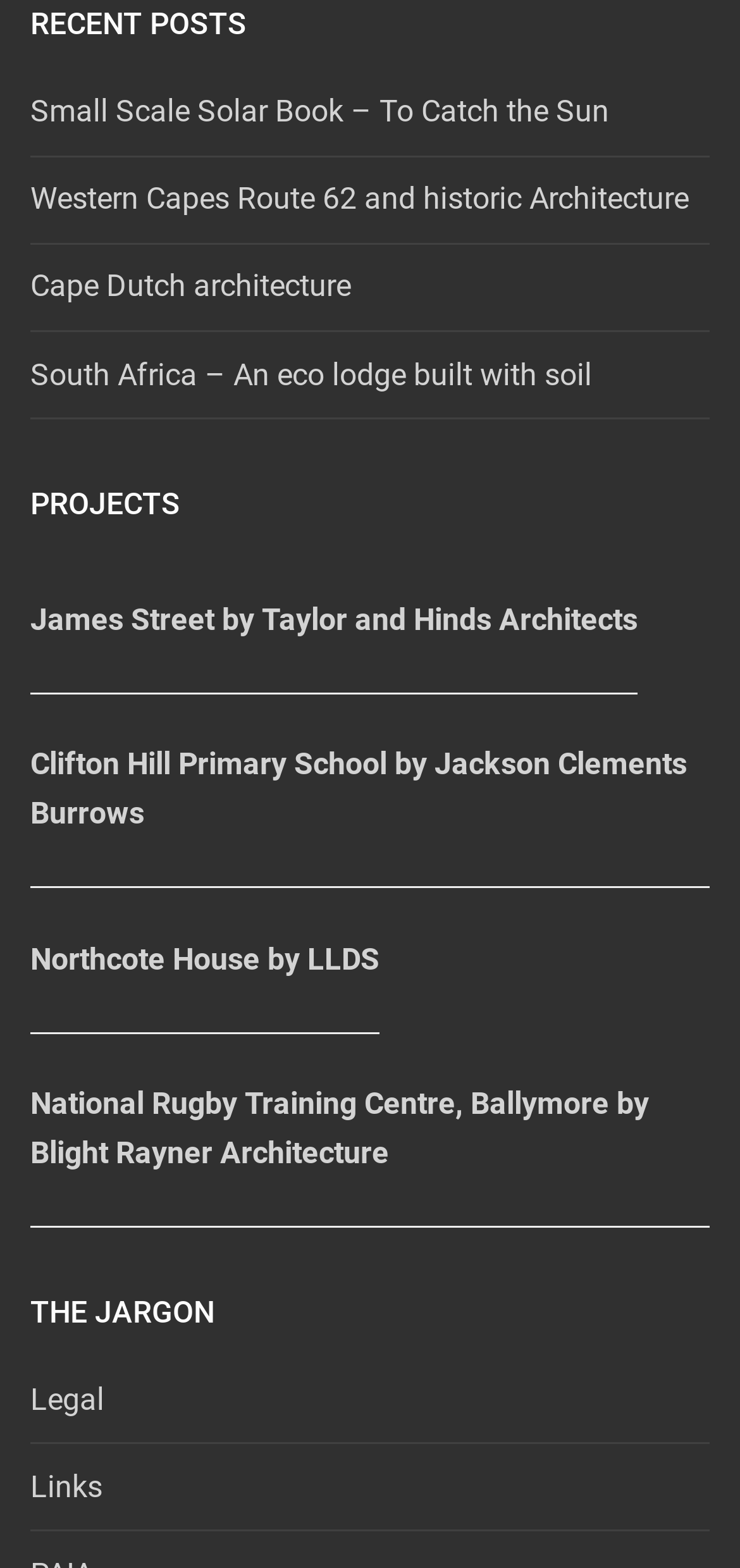How many headings are present on the webpage?
Kindly offer a comprehensive and detailed response to the question.

The webpage contains three headings: 'RECENT POSTS', 'PROJECTS', and 'THE JARGON'.